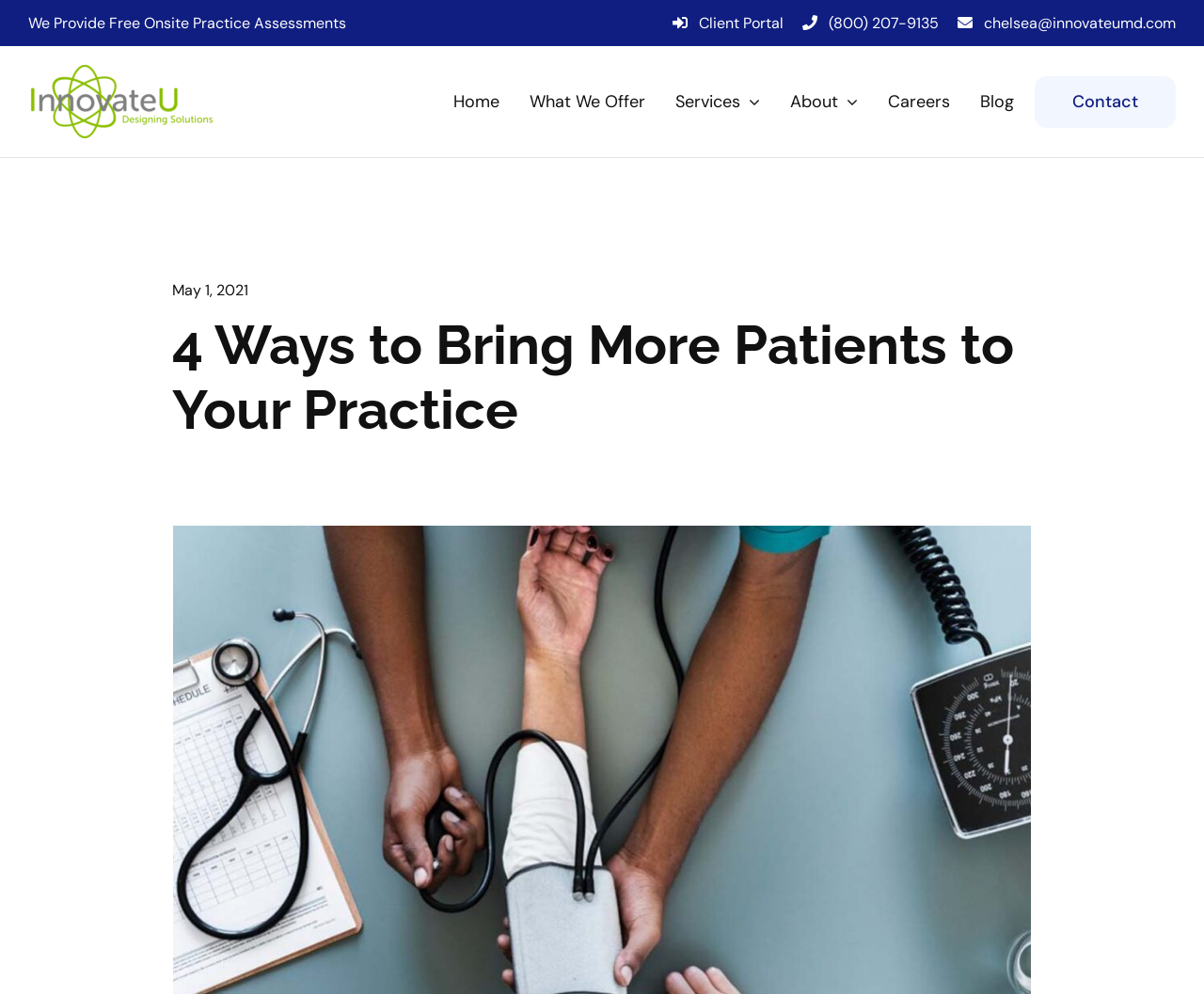Please identify the bounding box coordinates of the element's region that needs to be clicked to fulfill the following instruction: "Click the 'Home' link". The bounding box coordinates should consist of four float numbers between 0 and 1, i.e., [left, top, right, bottom].

[0.369, 0.077, 0.423, 0.127]